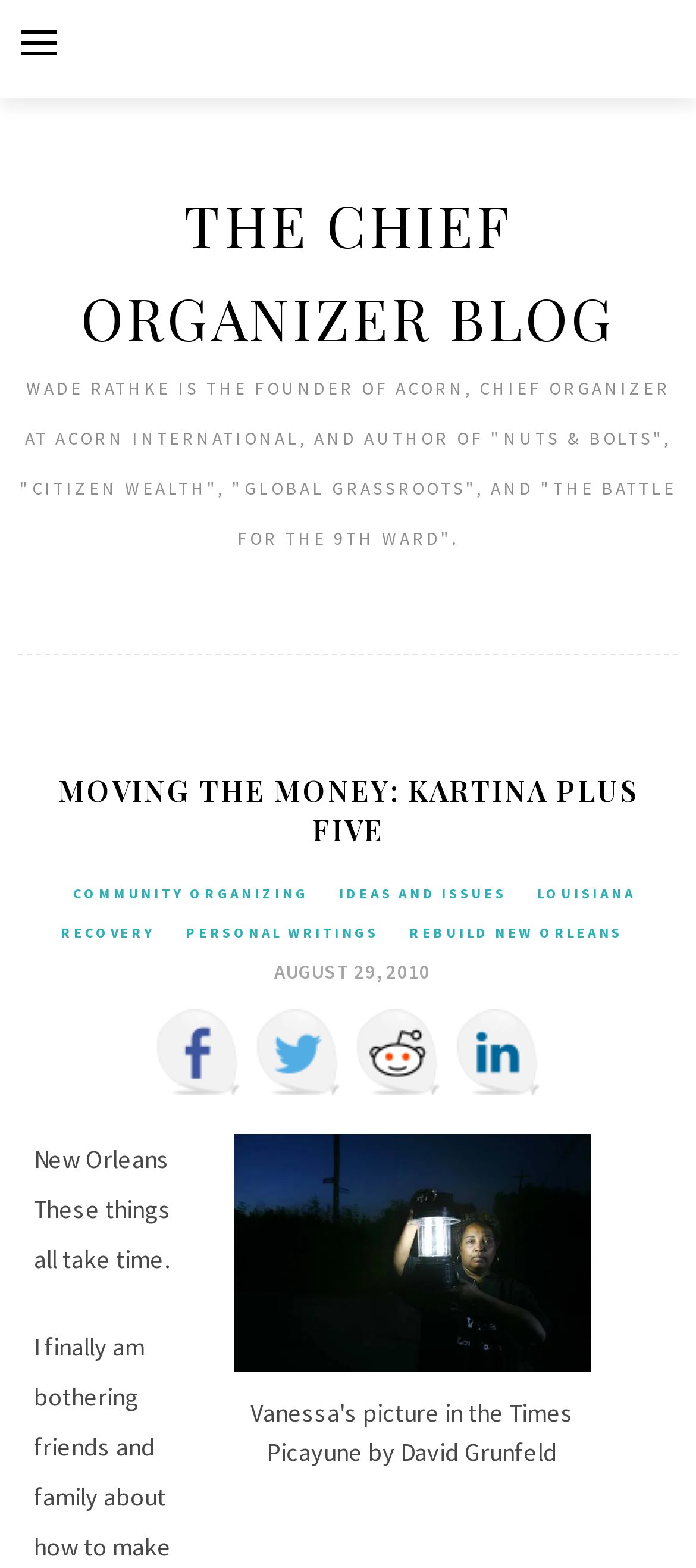Identify the bounding box of the UI component described as: "The Chief Organizer Blog".

[0.116, 0.118, 0.884, 0.227]